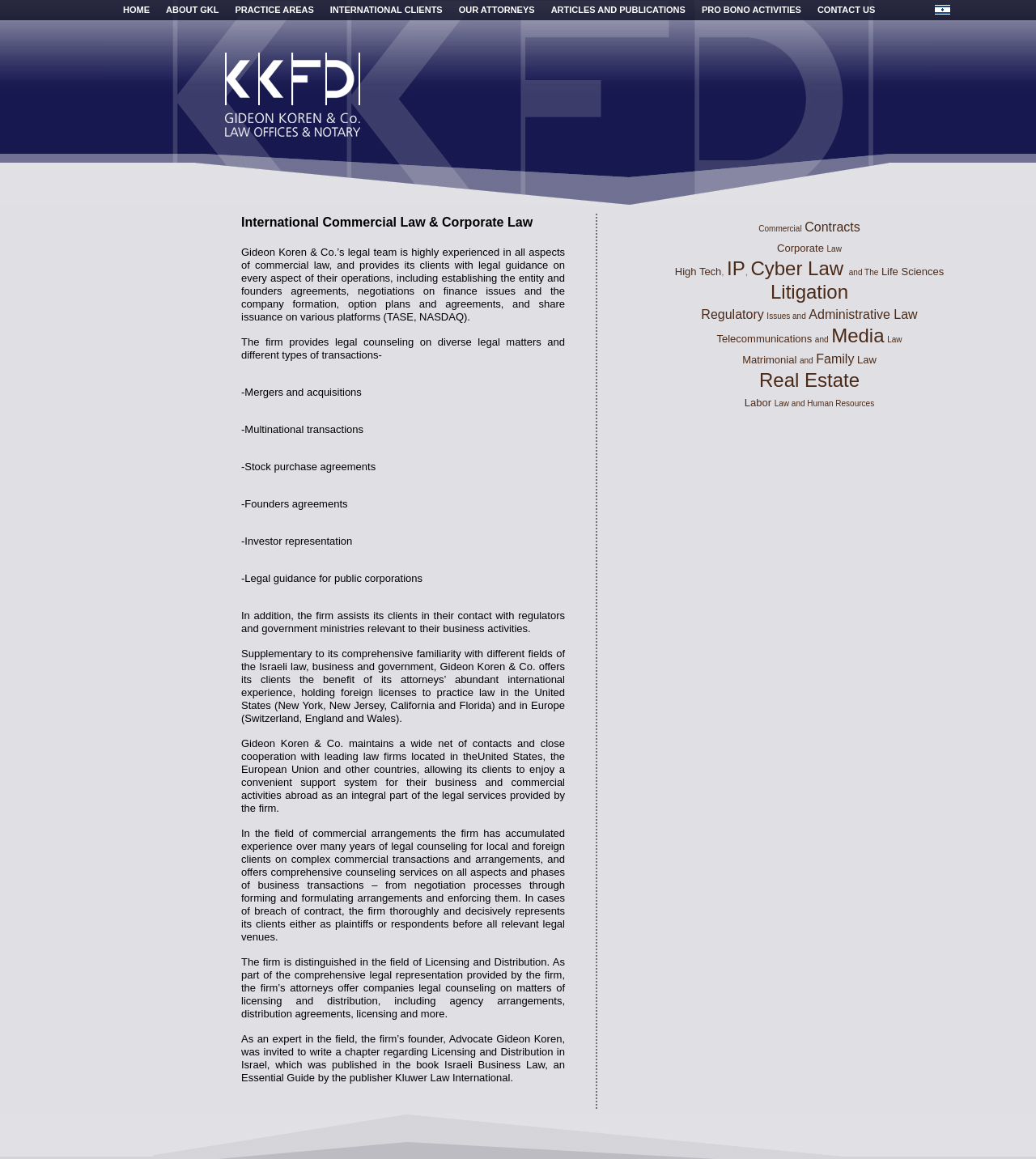Provide your answer to the question using just one word or phrase: What is the name of the law firm?

Gideon Koren & Co.